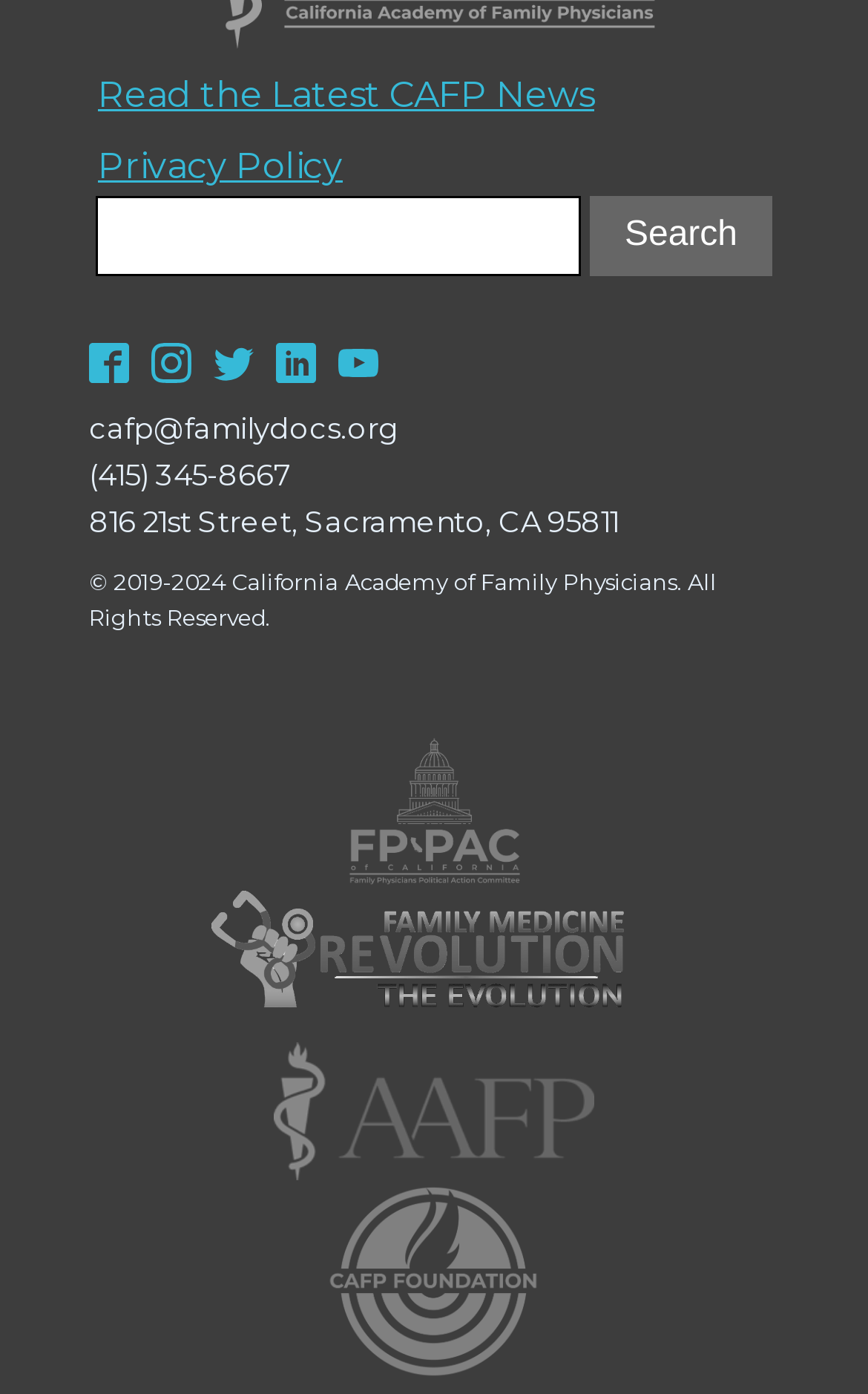How many social media links are there?
Look at the webpage screenshot and answer the question with a detailed explanation.

I counted the number of social media links by looking at the links with 'Visit our' prefix, which are 'Visit our Facebook', 'Visit our Instagram', 'Visit our Twitter', 'Visit our LinkedIn', and 'Visit our YouTube channel'. There are 5 such links.